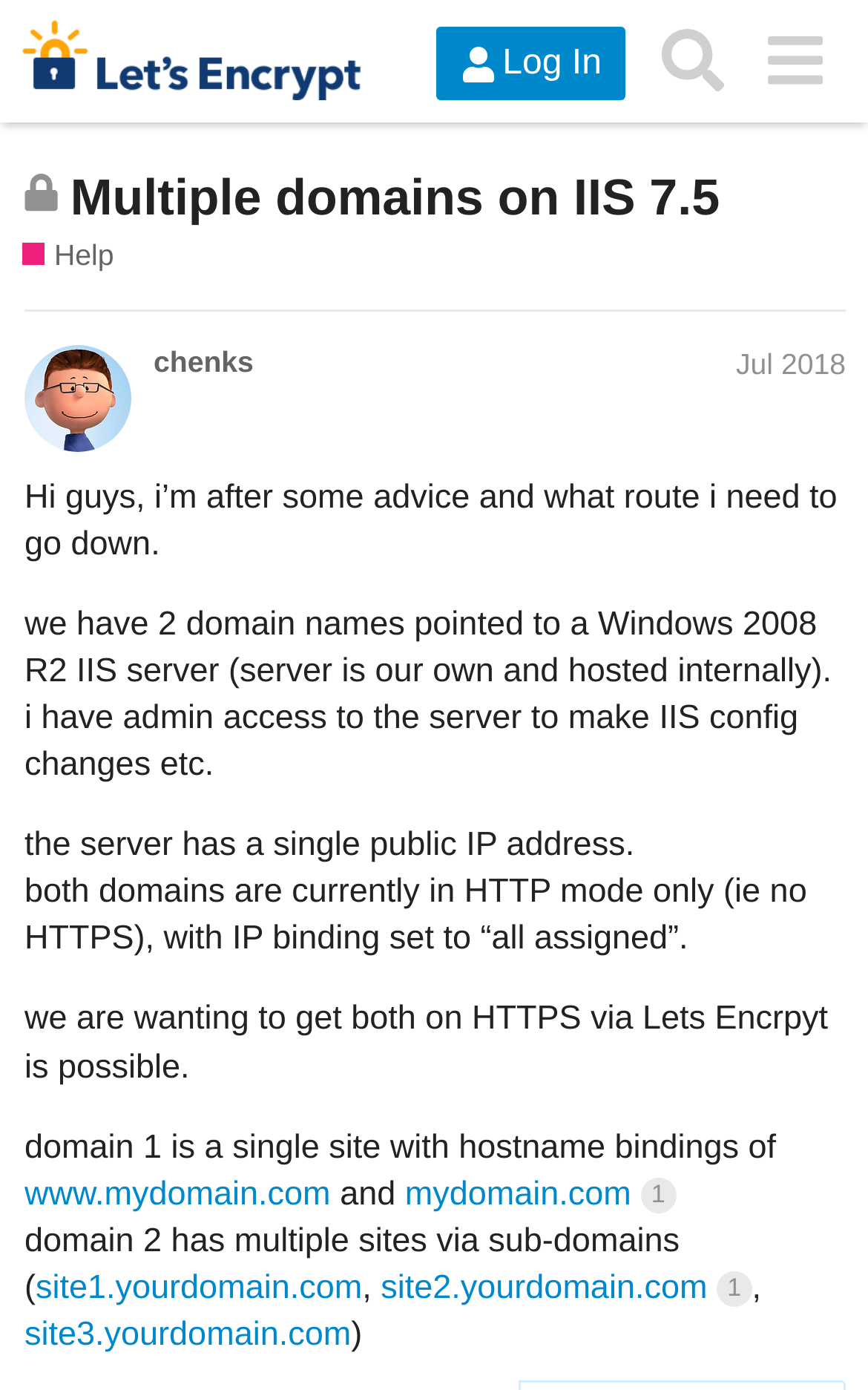Please locate the bounding box coordinates of the element that should be clicked to achieve the given instruction: "Log in to the community".

[0.502, 0.02, 0.721, 0.073]